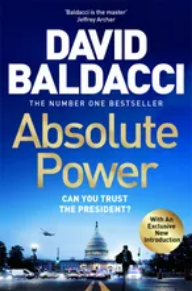Use a single word or phrase to answer this question: 
What is the theme suggested by the tagline?

Betrayal and suspense